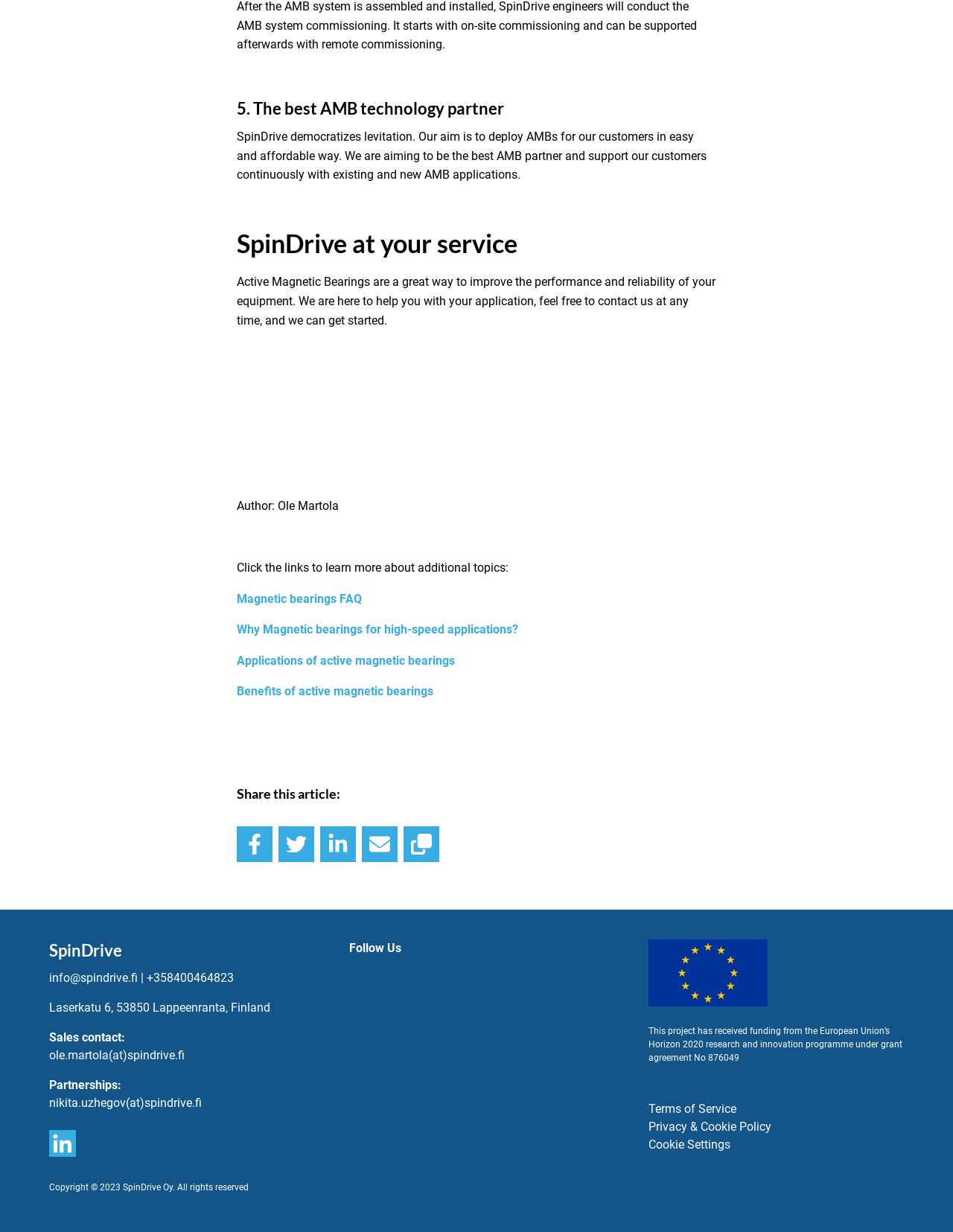Identify the bounding box coordinates necessary to click and complete the given instruction: "Share this article on Facebook".

[0.248, 0.512, 0.286, 0.541]